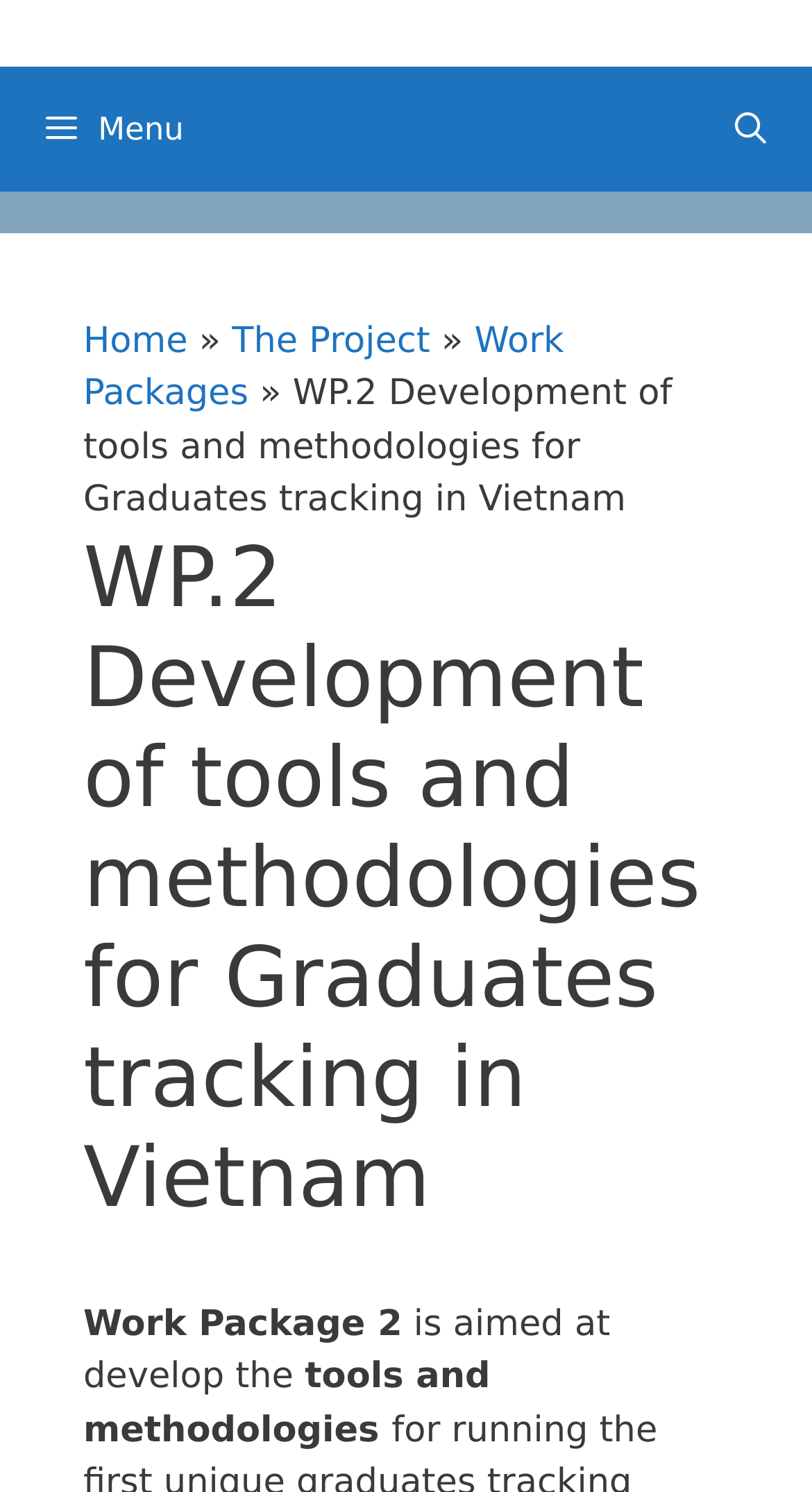Can you find the bounding box coordinates for the UI element given this description: "Menu"? Provide the coordinates as four float numbers between 0 and 1: [left, top, right, bottom].

[0.0, 0.044, 1.0, 0.128]